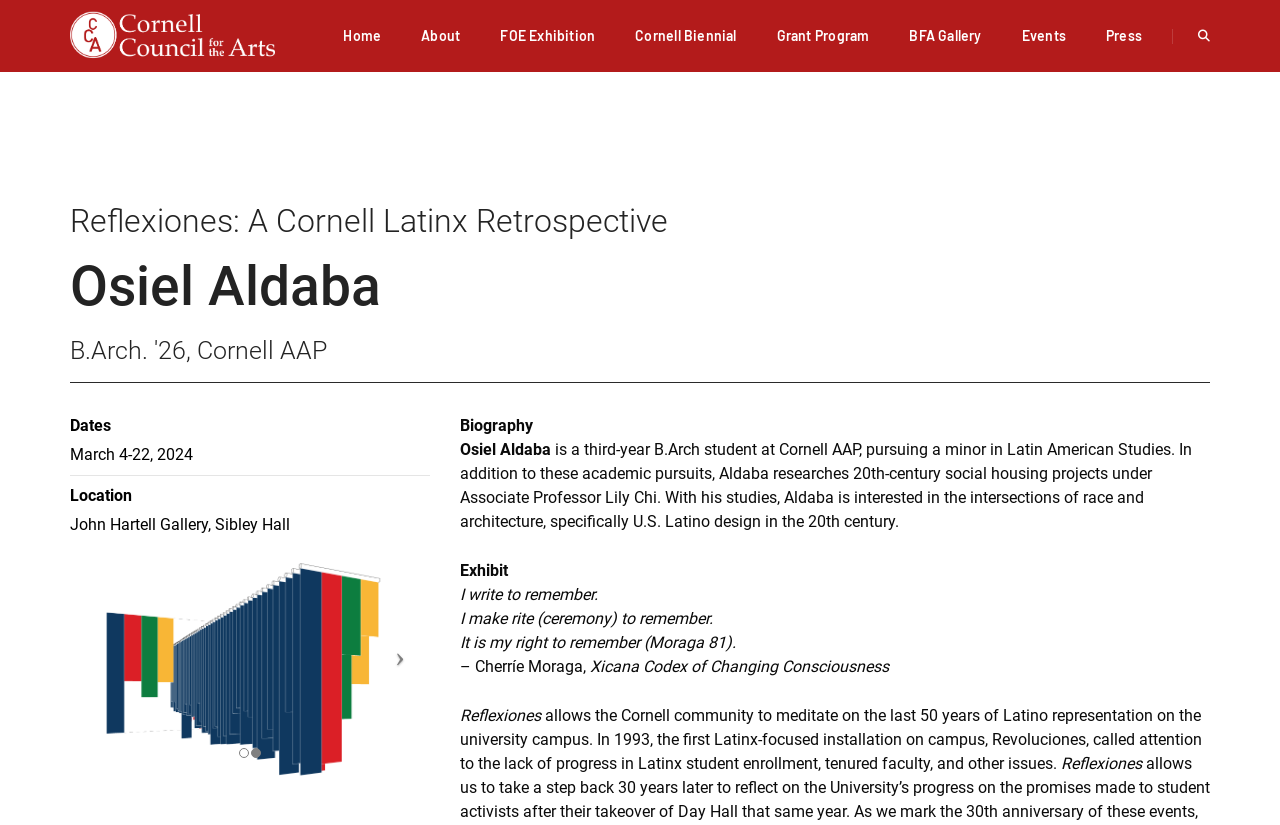What is Osiel Aldaba's field of study?
Please answer the question with a detailed and comprehensive explanation.

According to the biography section, Osiel Aldaba is a third-year B.Arch student at Cornell AAP, which suggests that his field of study is architecture.